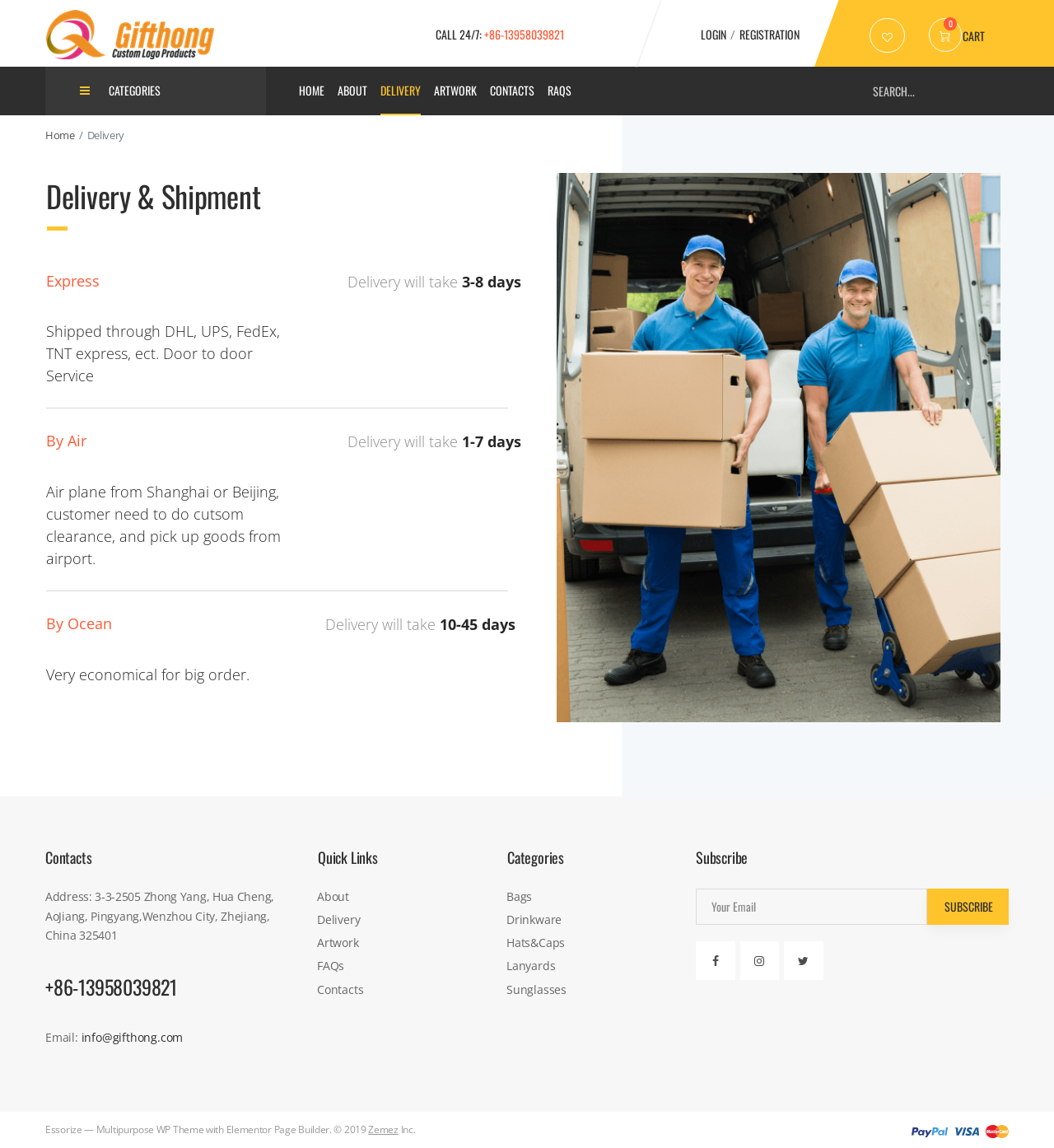Please determine the bounding box coordinates for the element that should be clicked to follow these instructions: "Subscribe to newsletter".

[0.88, 0.774, 0.957, 0.805]